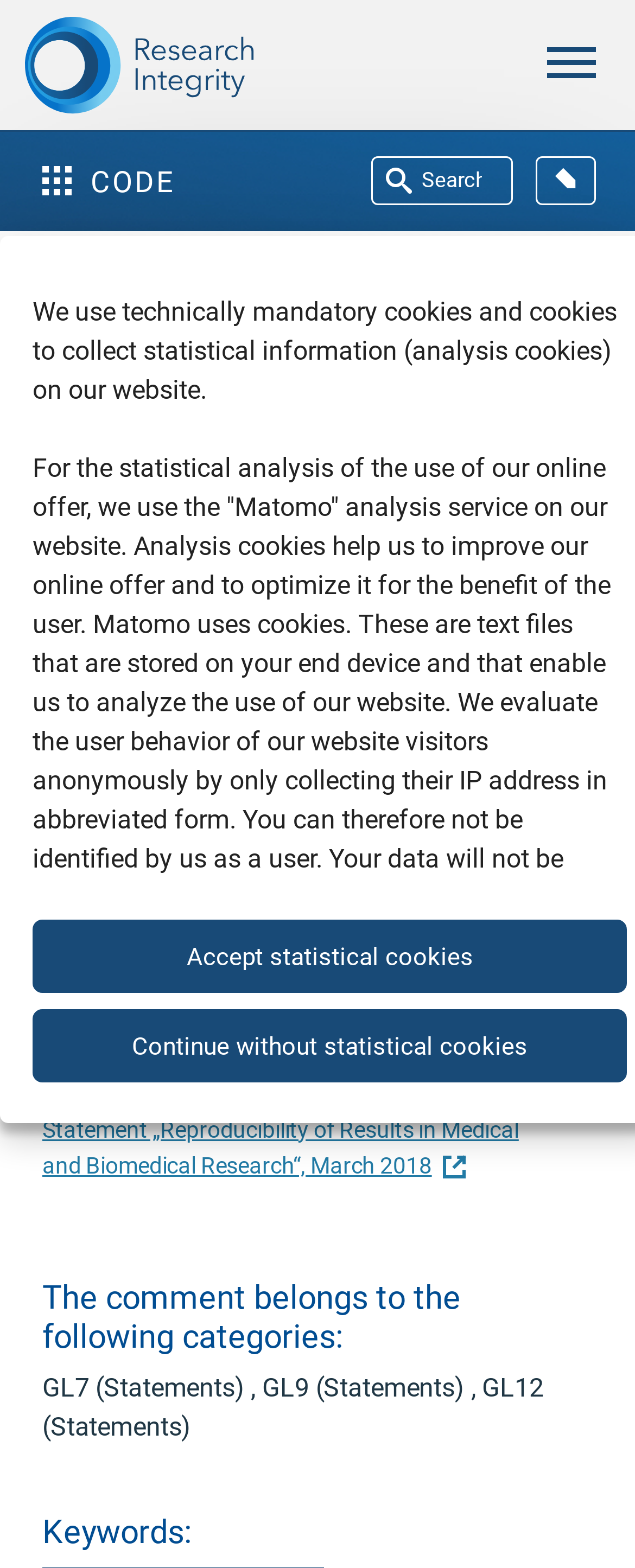Answer the question below in one word or phrase:
What is the name of the logo on the webpage?

Wissenschaftliche Integrität Logo